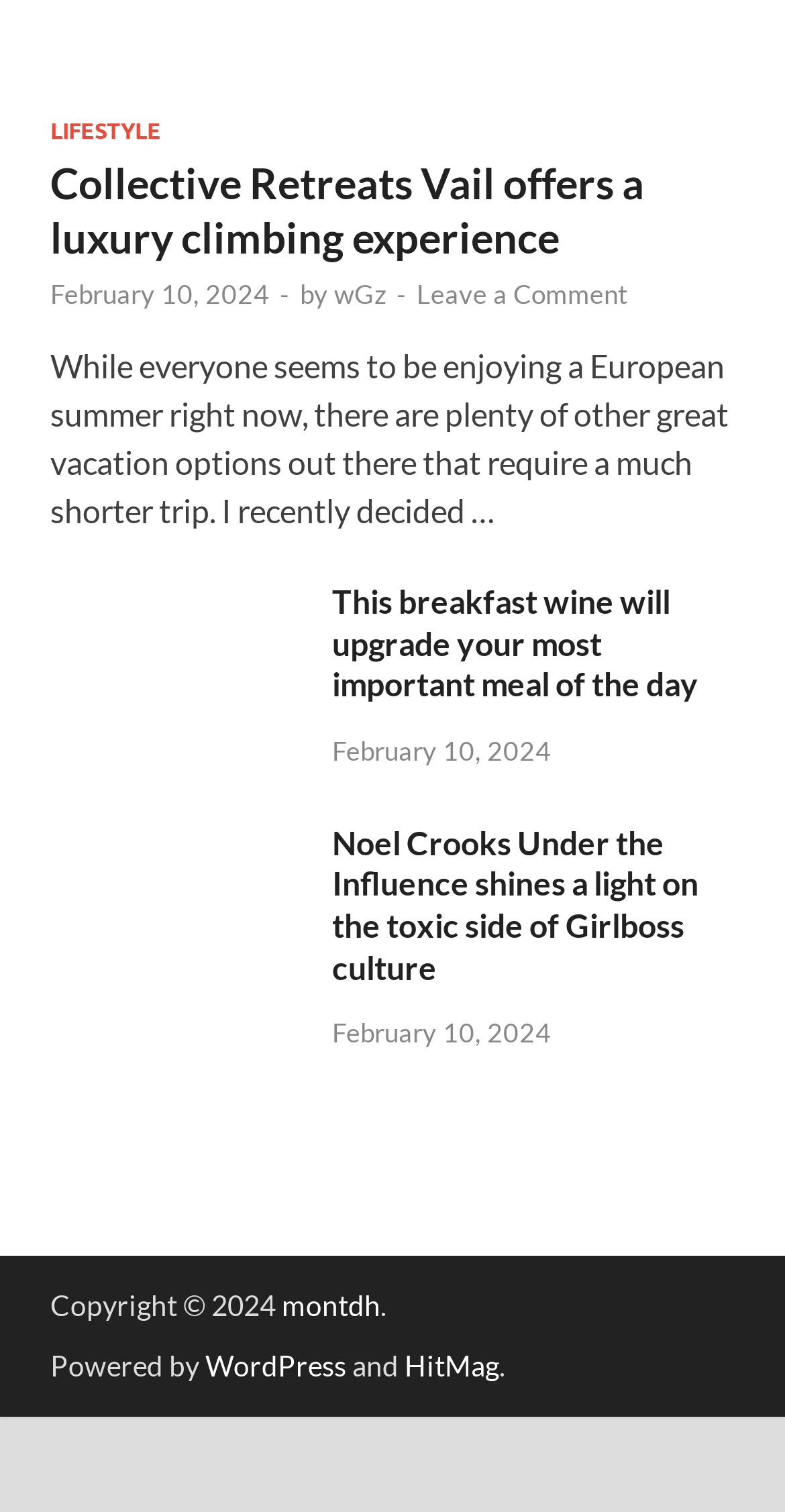Can you specify the bounding box coordinates of the area that needs to be clicked to fulfill the following instruction: "Read the article 'Collective Retreats Vail offers a luxury climbing experience'"?

[0.064, 0.102, 0.936, 0.175]